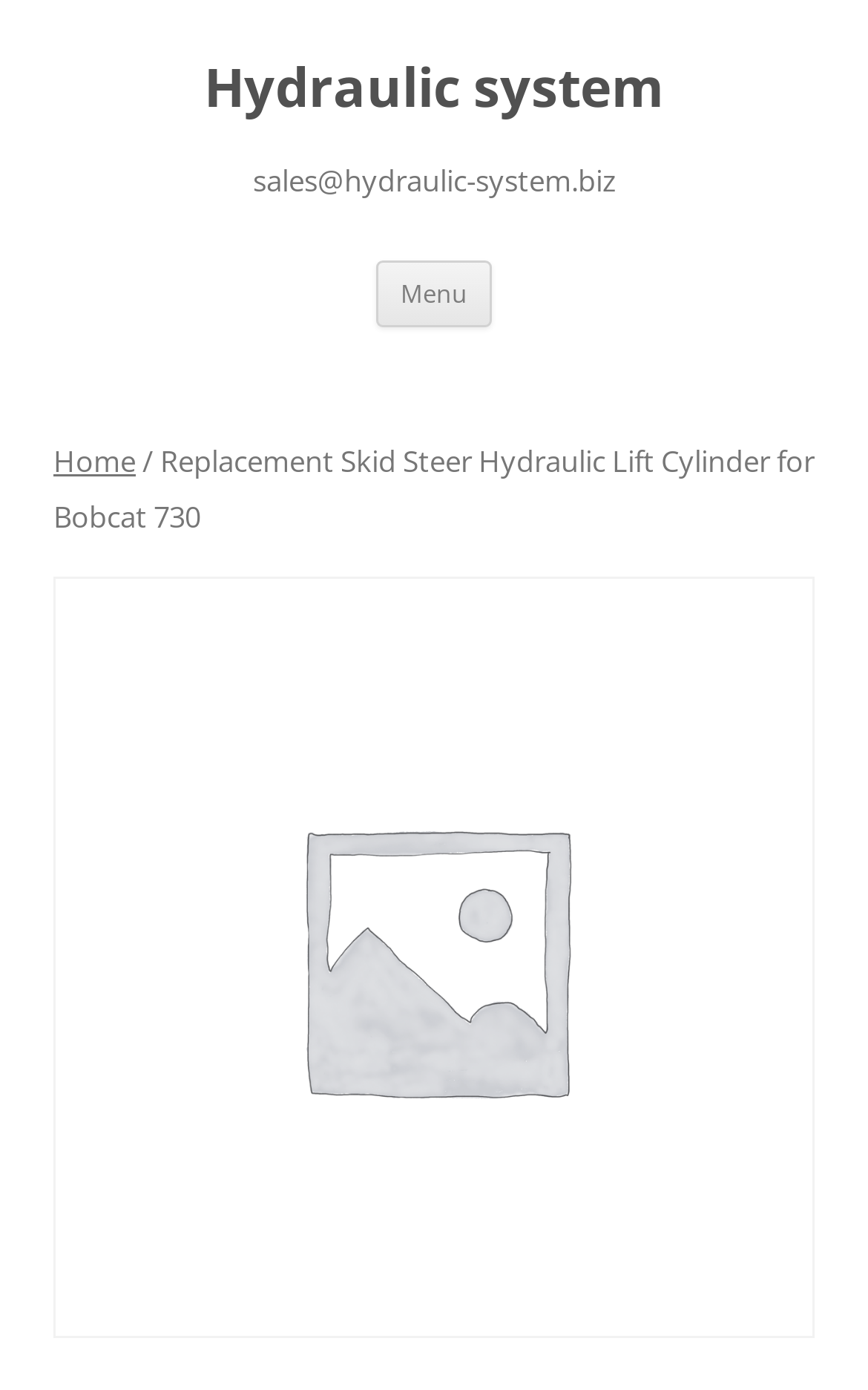Calculate the bounding box coordinates of the UI element given the description: "Menu".

[0.433, 0.187, 0.567, 0.235]